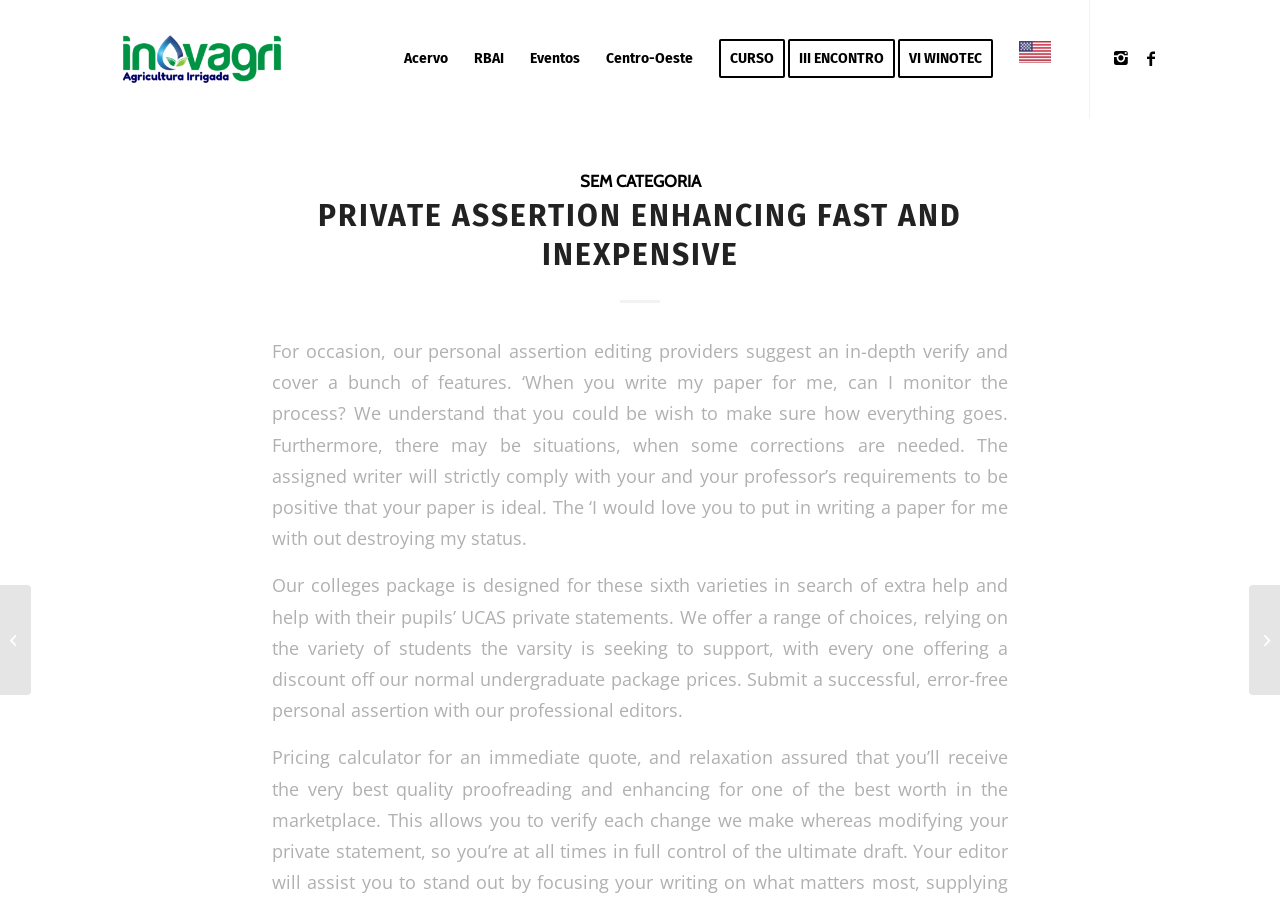Refer to the image and answer the question with as much detail as possible: What type of students is the colleges package designed for?

The webpage mentions that the colleges package is designed for sixth form students who need extra help and support with their UCAS personal statements. This suggests that the package is tailored to meet the specific needs of students in this category.